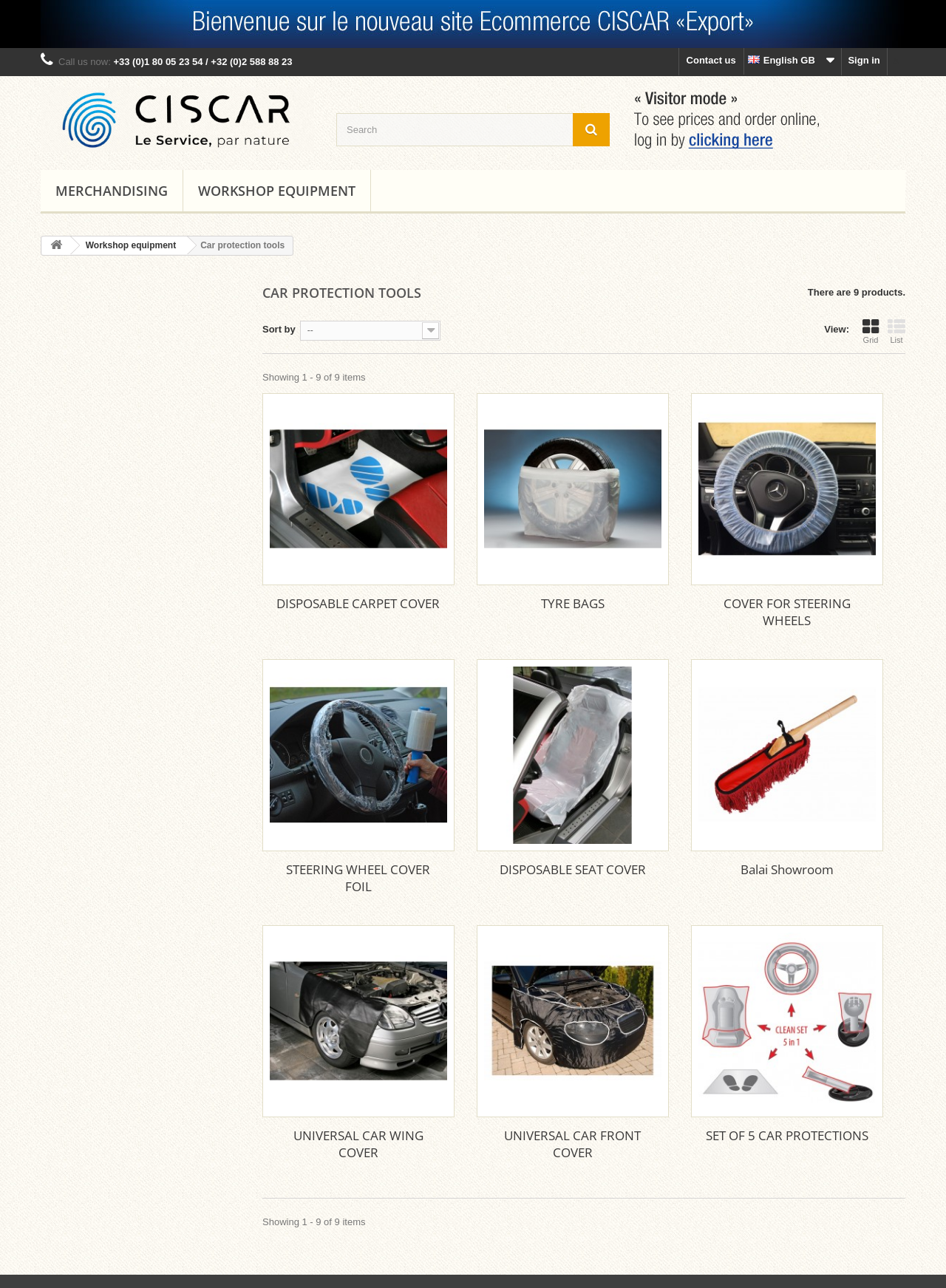What is the language of the website?
Answer with a single word or short phrase according to what you see in the image.

English